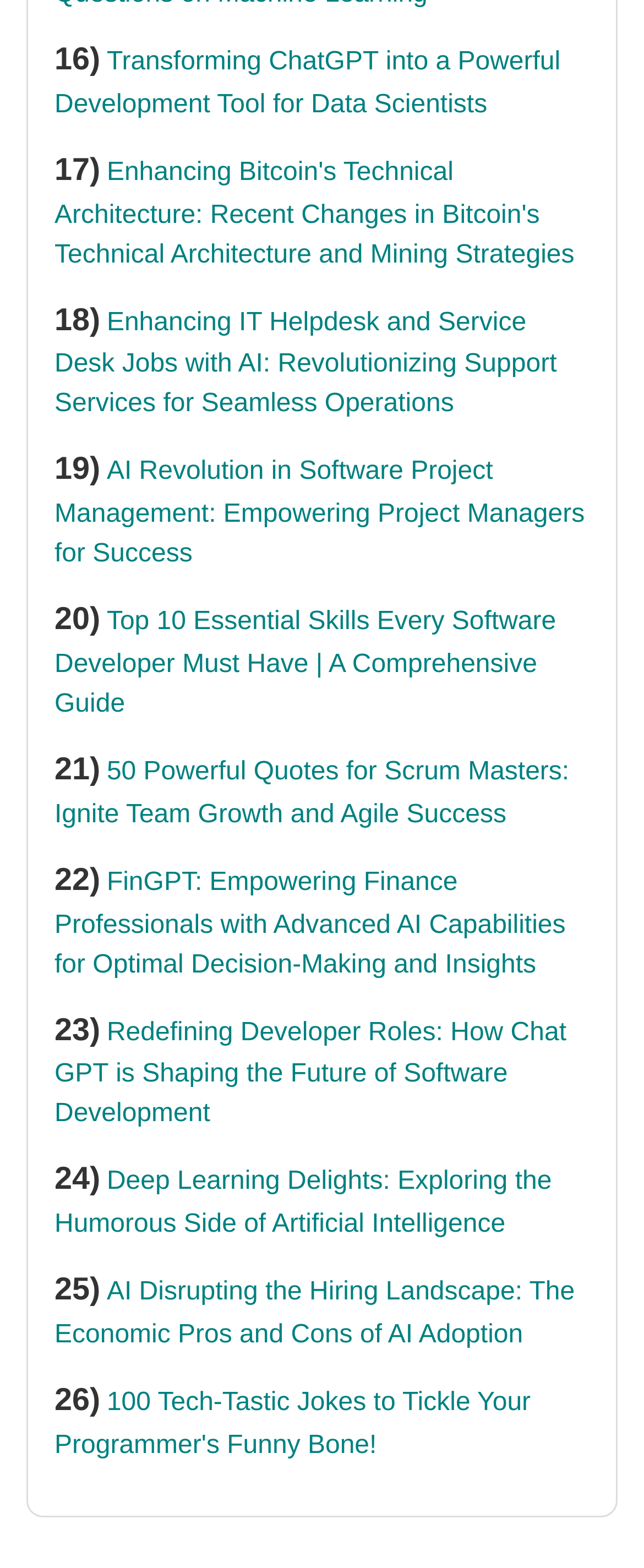Pinpoint the bounding box coordinates for the area that should be clicked to perform the following instruction: "Explore the guide for software developers".

[0.085, 0.388, 0.863, 0.458]